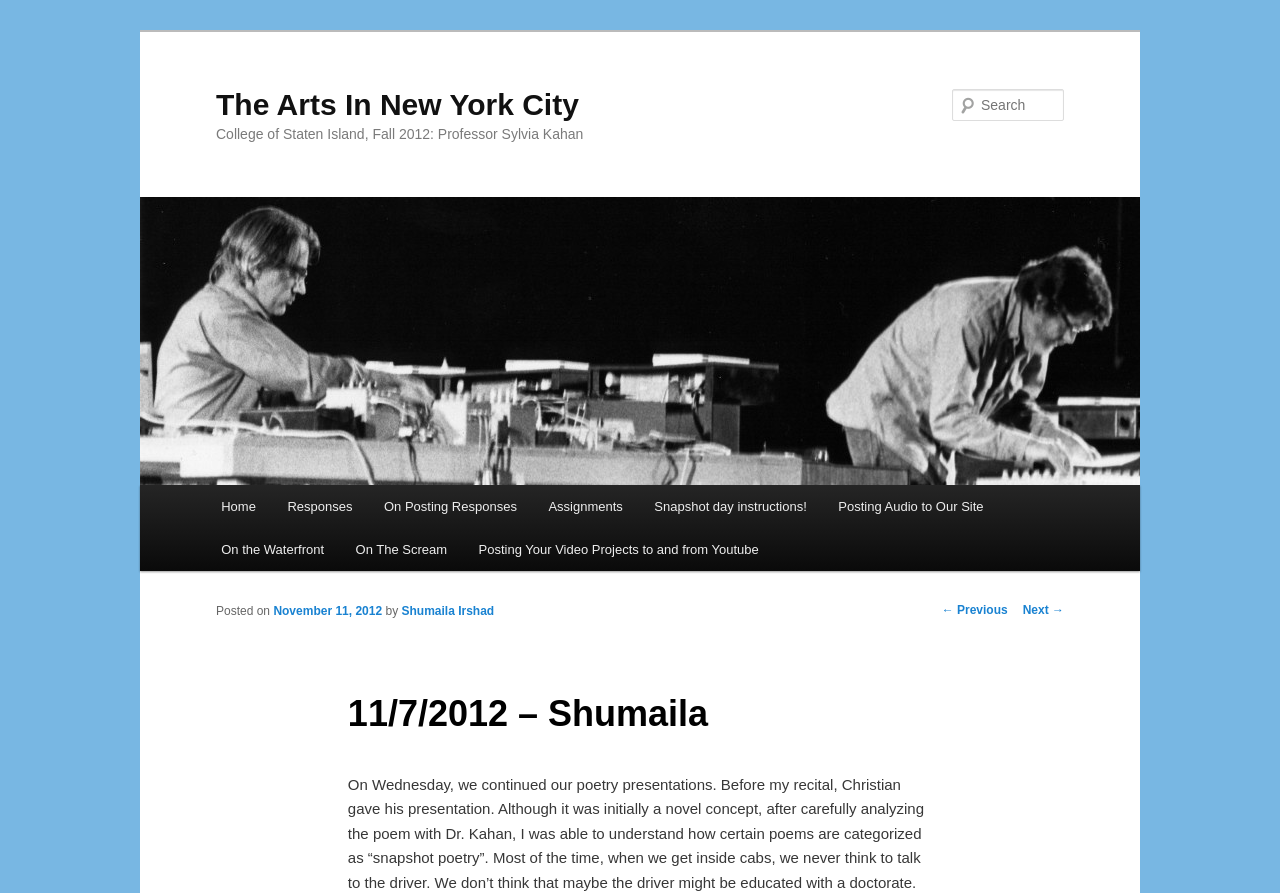Please find the bounding box coordinates of the element that needs to be clicked to perform the following instruction: "View next post". The bounding box coordinates should be four float numbers between 0 and 1, represented as [left, top, right, bottom].

[0.799, 0.676, 0.831, 0.691]